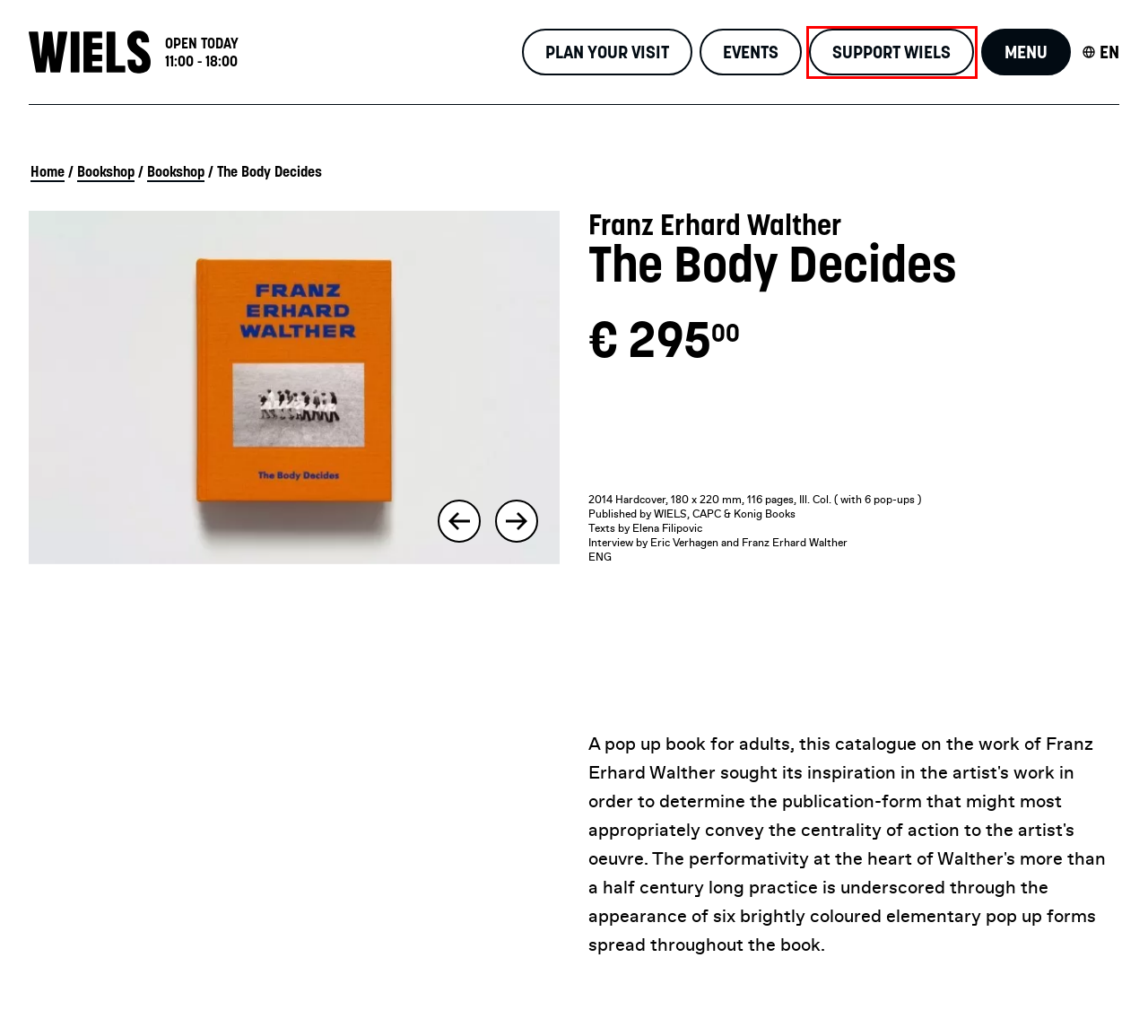Look at the screenshot of a webpage with a red bounding box and select the webpage description that best corresponds to the new page after clicking the element in the red box. Here are the options:
A. WIELS | Support WIELS
B. Le Vif - Tous les jours, toute l'info.
C. WIELS | Practical information
D. WIELS | Events
E. Luxury leather handbags | Delvaux Official Website | Europe
F. De Standaard
G. WIELS | Bookshop
H. WIELS | Contemporary Art Centre

A